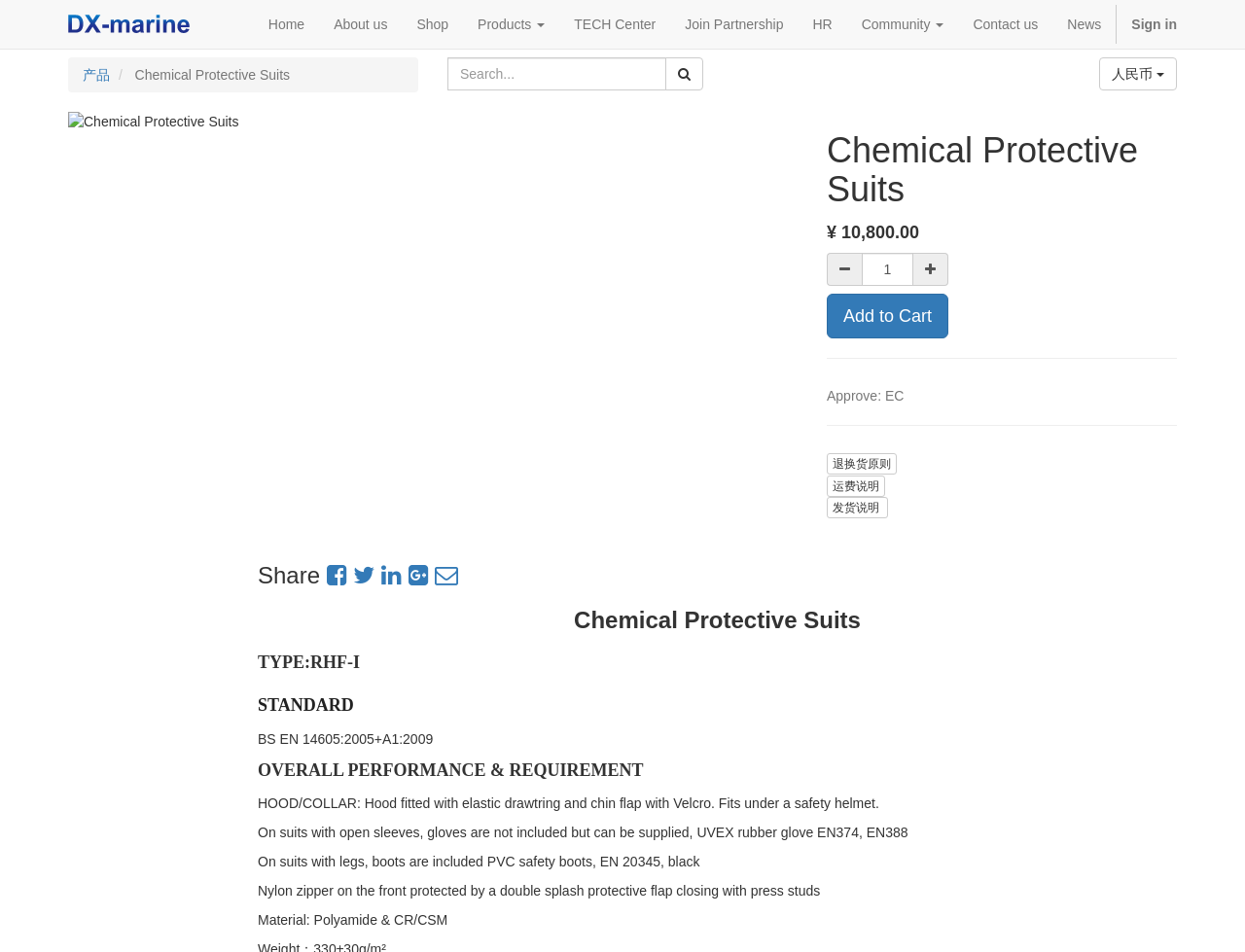Extract the bounding box of the UI element described as: "How Medicare Agents are Paid?".

None